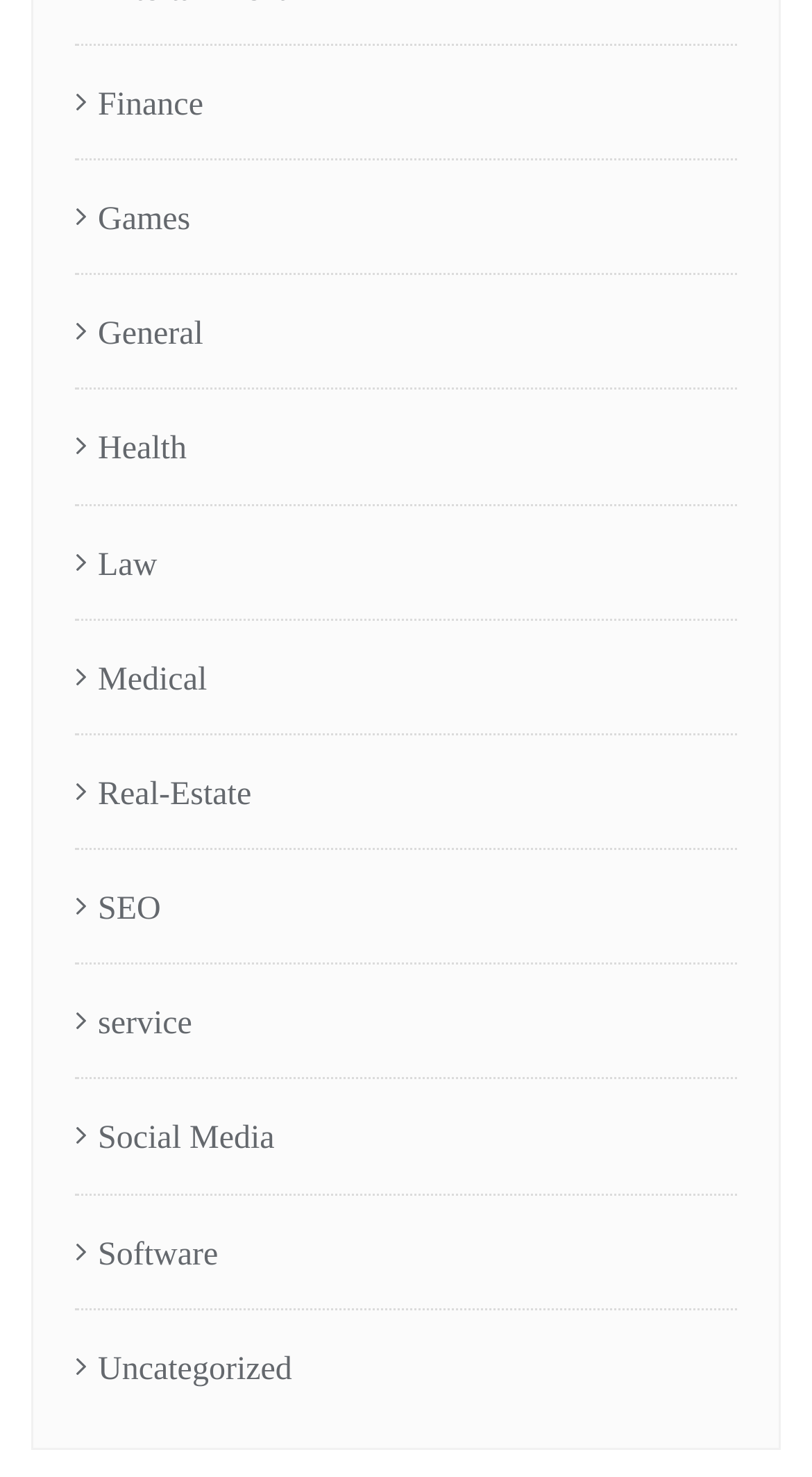Use a single word or phrase to answer the following:
What is the first category listed?

Finance